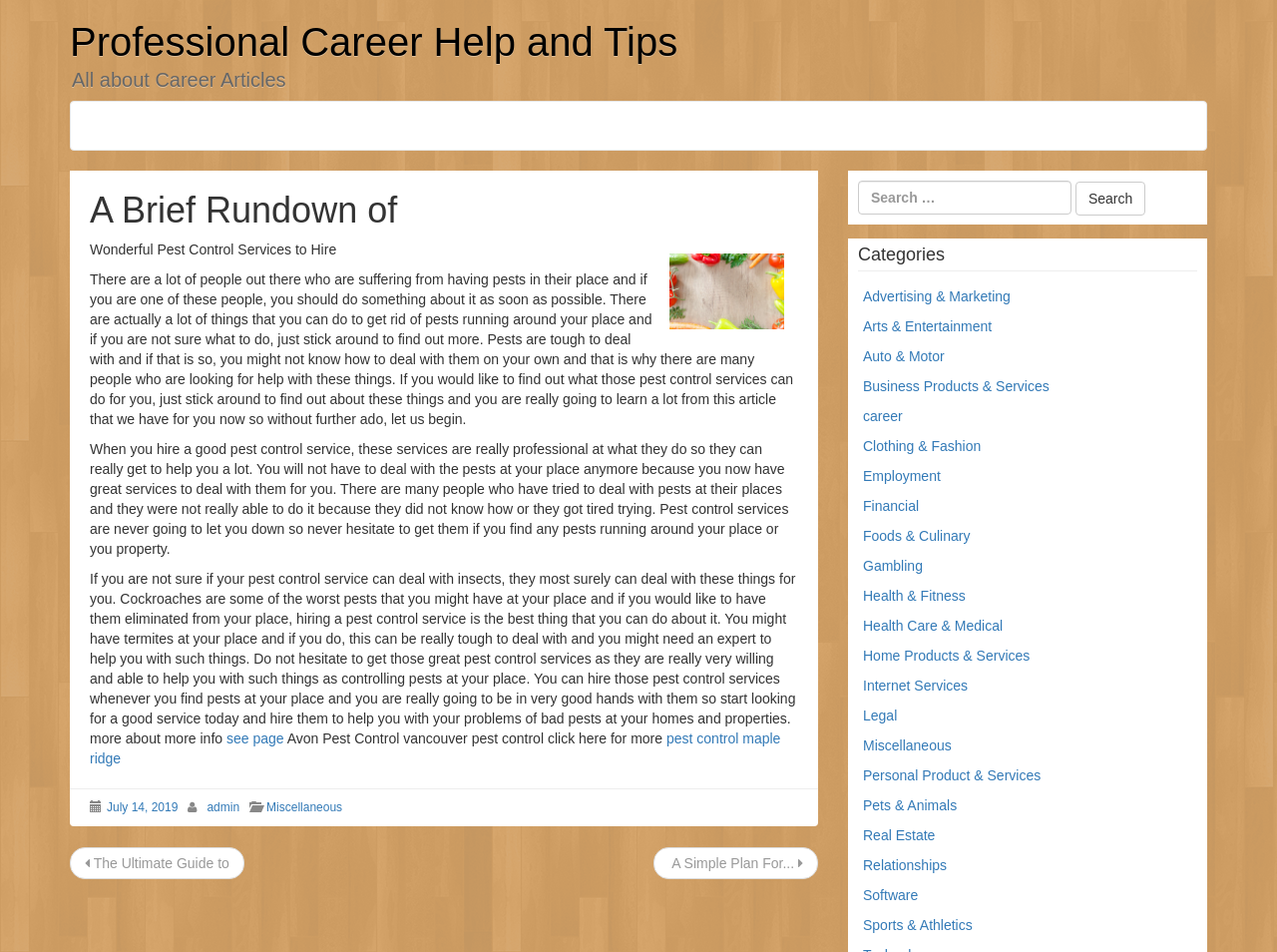Pinpoint the bounding box coordinates of the element that must be clicked to accomplish the following instruction: "Read the article about pest control". The coordinates should be in the format of four float numbers between 0 and 1, i.e., [left, top, right, bottom].

[0.07, 0.253, 0.263, 0.27]